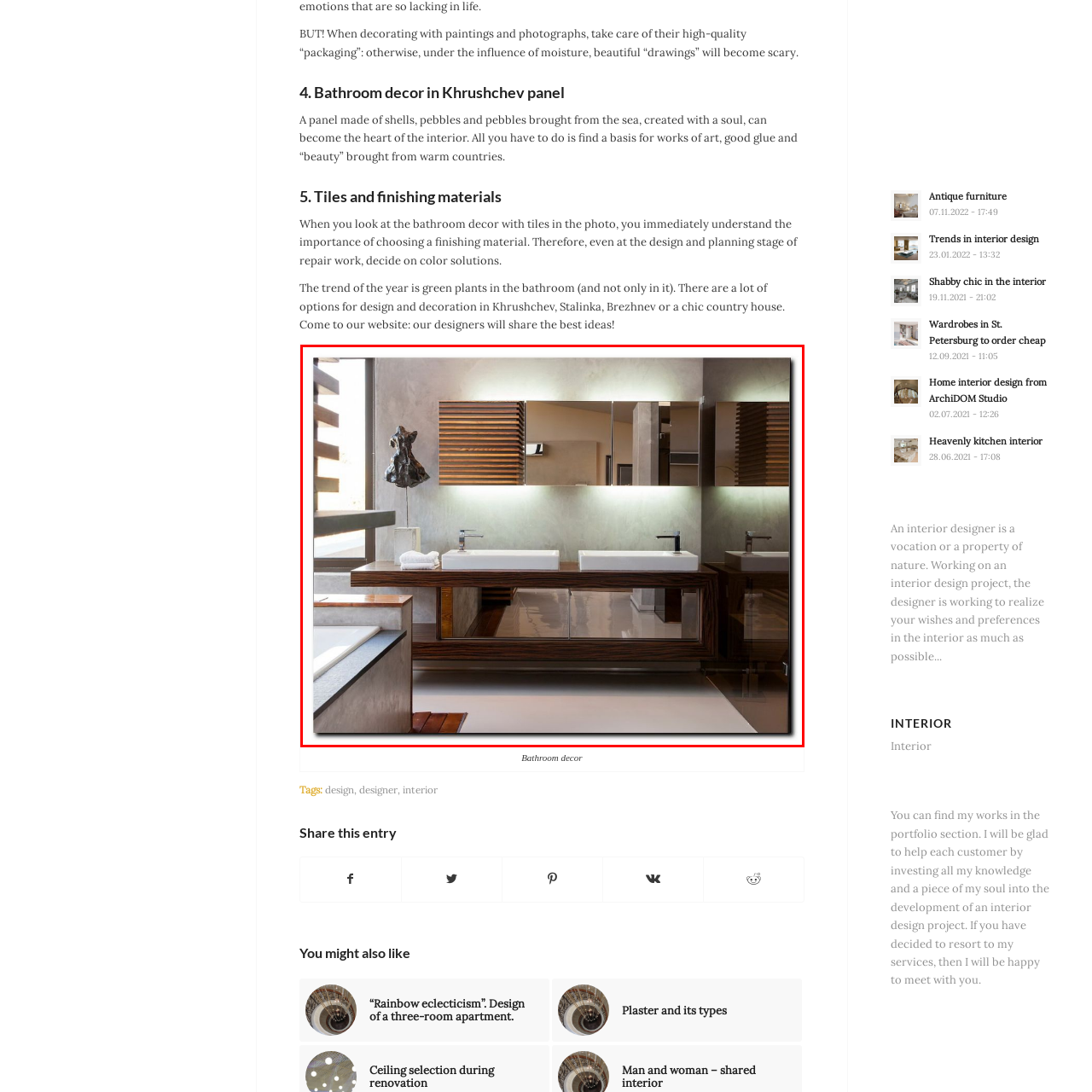Explain in detail what is depicted in the image within the red-bordered box.

This elegant bathroom design showcases a stylish wooden vanity that features two pristine white sinks, perfectly blending functionality with modern aesthetics. The rich, dark wood of the vanity contrasts beautifully with the light grey walls and polished flooring, creating a warm yet sophisticated environment. Above the sinks, a row of sleek mirrors is illuminated by subtle backlighting, enhancing the contemporary feel of the space. 

To the side, a modern sculpture adds an artistic touch, while neatly folded towels provide a hint of domestic comfort. Large windows allow natural light to flood the area, further highlighting the clean lines and minimalist design. This bathroom is an excellent example of incorporating high-quality materials and thoughtful design elements to transform a functional space into a stylish retreat. The design choices reflect current trends, emphasizing the importance of color and material selection in creating a cohesive and inviting interior.